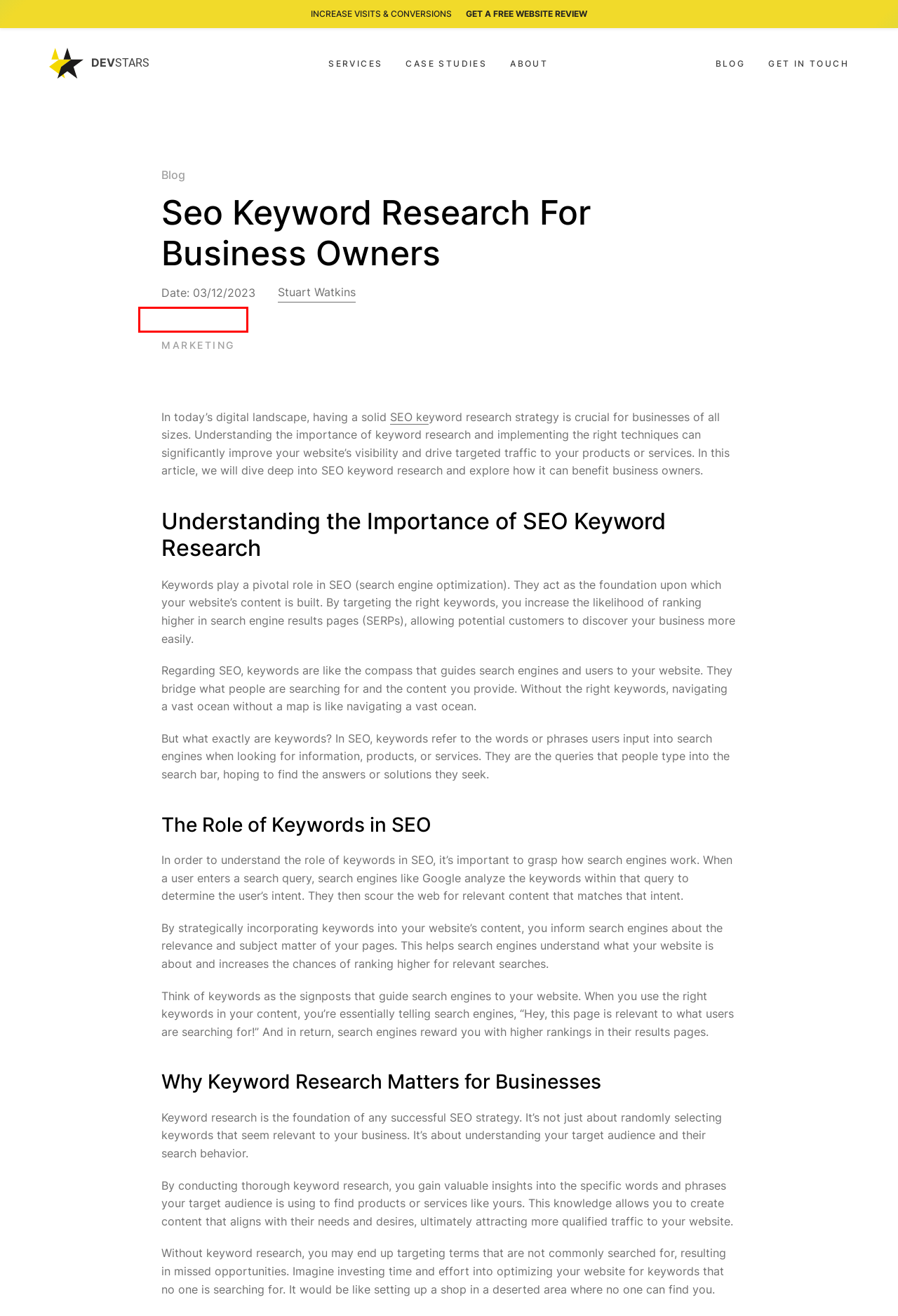With the provided screenshot showing a webpage and a red bounding box, determine which webpage description best fits the new page that appears after clicking the element inside the red box. Here are the options:
A. Stuart Watkins - DevStars
B. About - DevStars
C. Bespoke Website and Platform Development
D. Case Studies
E. Get In Touch - DevStars
F. Get your Free Web Audit - DevStars
G. Digital Support & White Labelling for Design Agencies
H. Ecommerce Website Development Agency

H